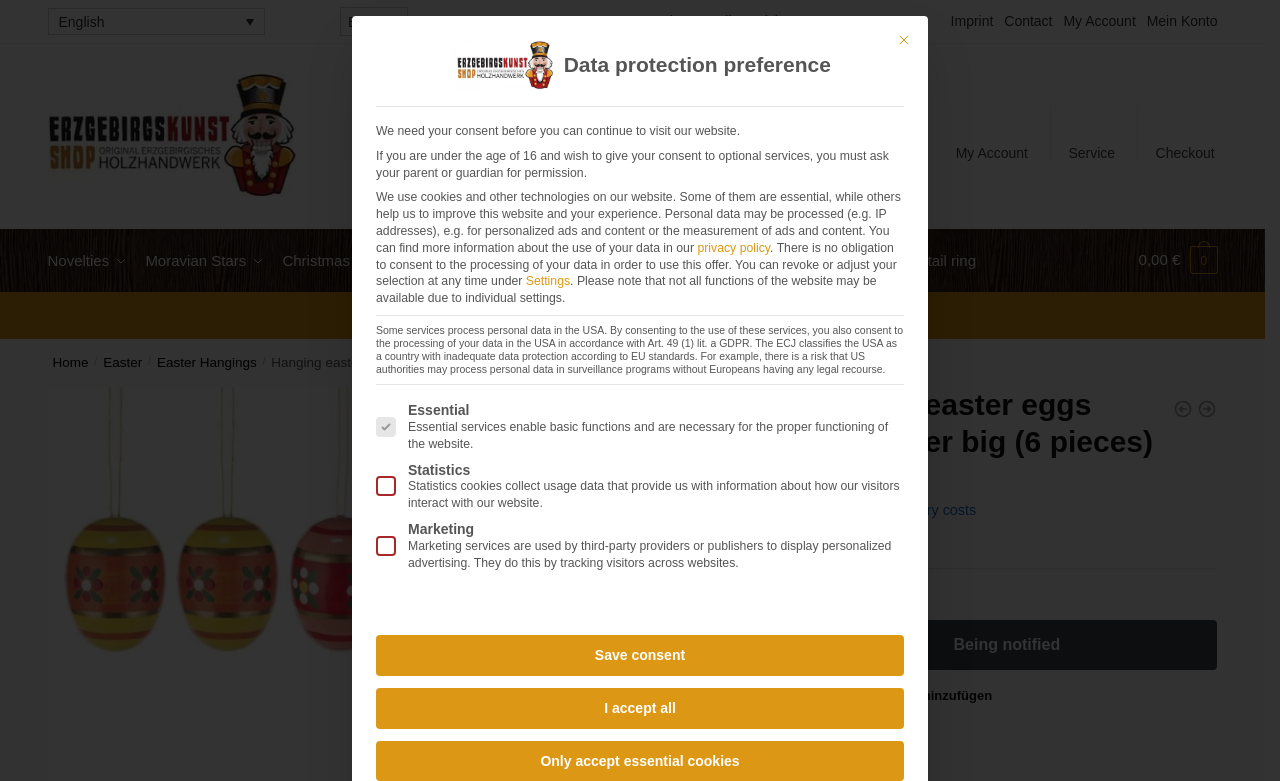Identify the bounding box coordinates for the region to click in order to carry out this instruction: "View information about the last name starting with M". Provide the coordinates using four float numbers between 0 and 1, formatted as [left, top, right, bottom].

None